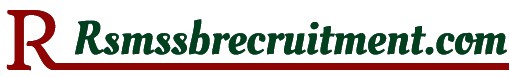Explain the image thoroughly, highlighting all key elements.

The image displays the logo of "Rsmssbrecruitment.com," a website dedicated to providing information about recruitment opportunities in Rajasthan. The logo features the text "Rsmssbrecruitment.com" in bold green lettering, accentuated by a striking red underline. This branding reflects the site's focus on serving as a resource for job seekers in various sectors under the Rajasthan Subordinate and Ministerial Services Selection Board (RSMSSB). The aesthetic design aims to convey professionalism and reliability in delivering the latest updates on government job vacancies, exam details, and application processes.